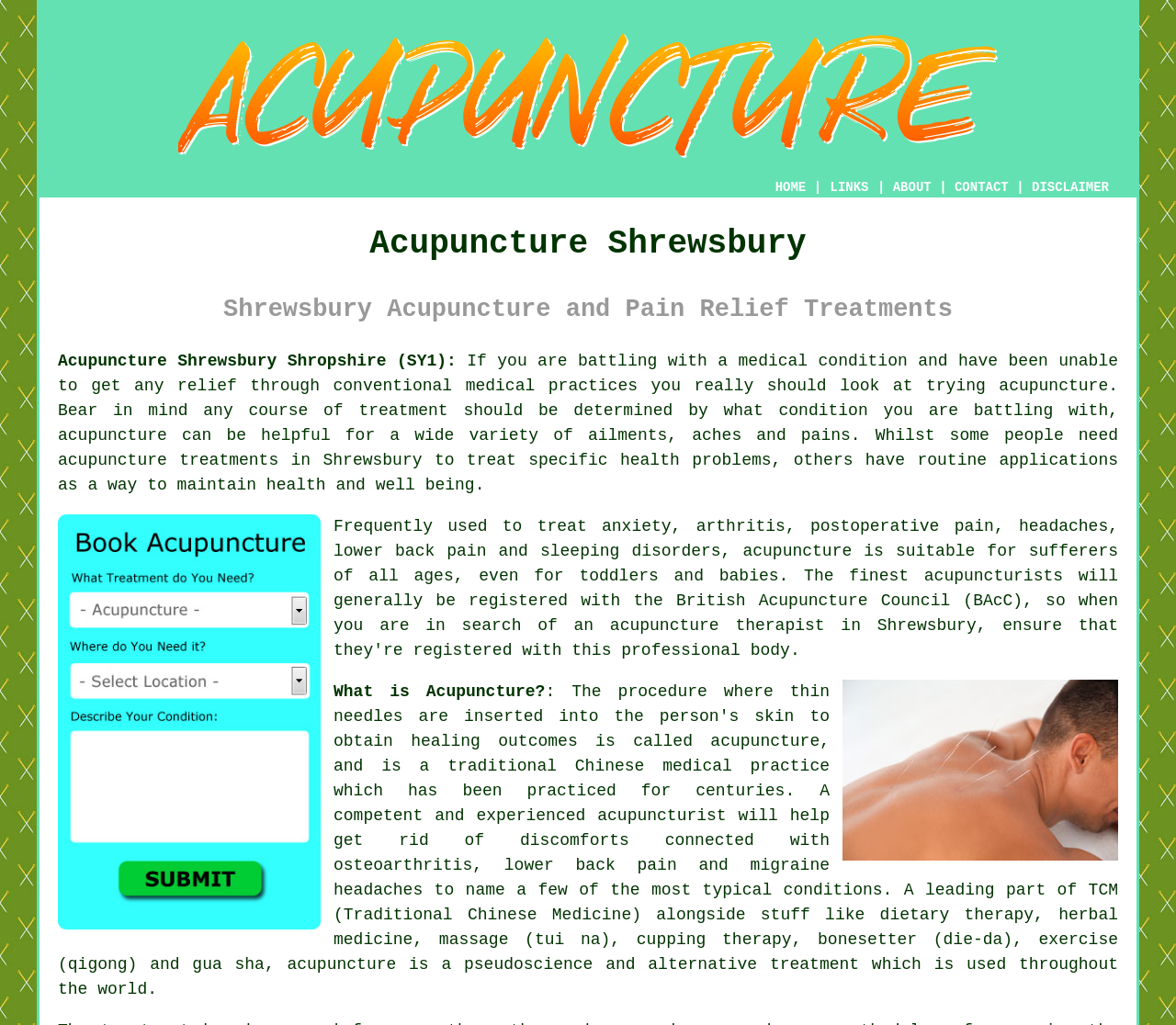Reply to the question with a brief word or phrase: What is the purpose of acupuncture?

Pain relief